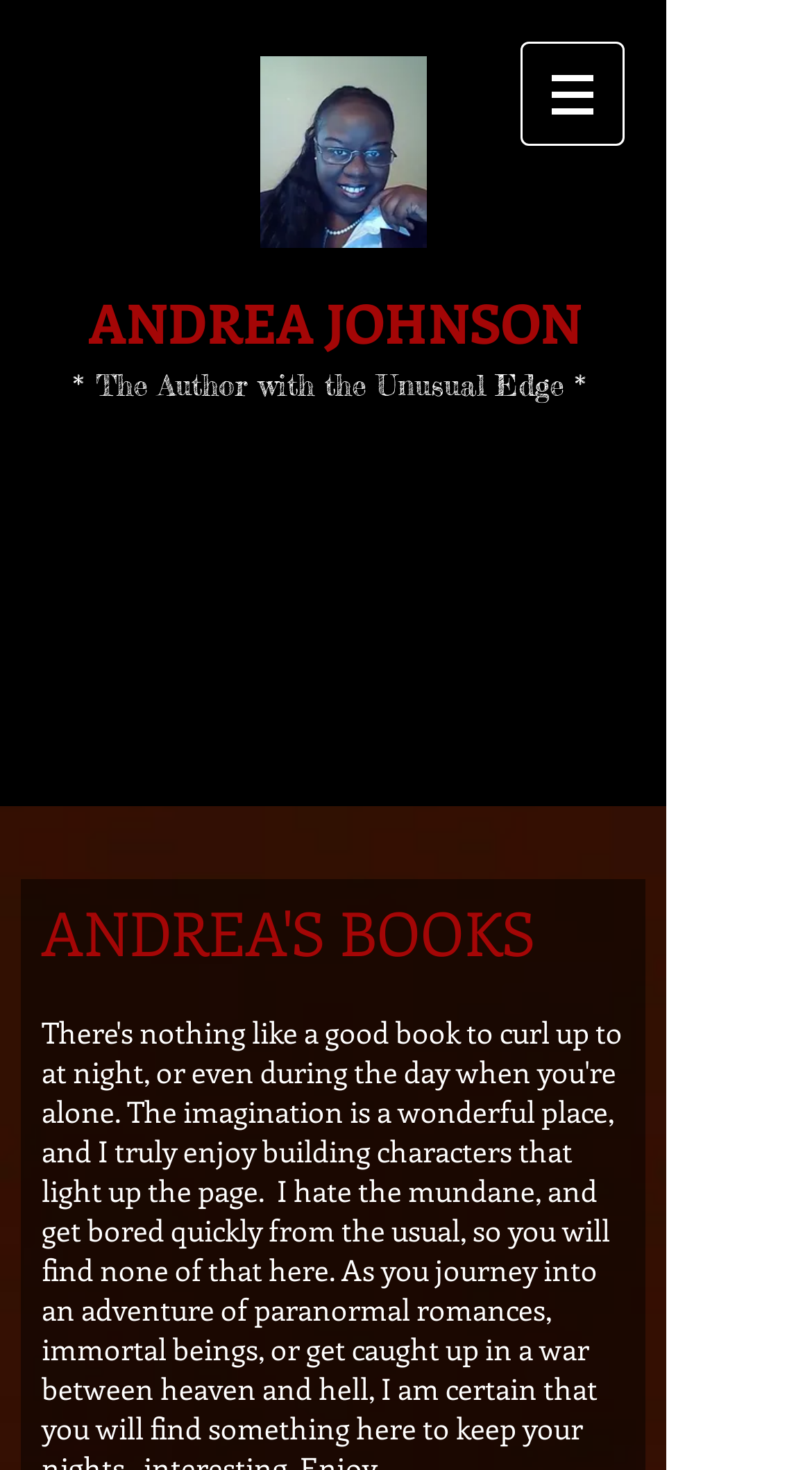What is the description of the author?
Answer the question with a single word or phrase derived from the image.

* The Author with the Unusual Edge *